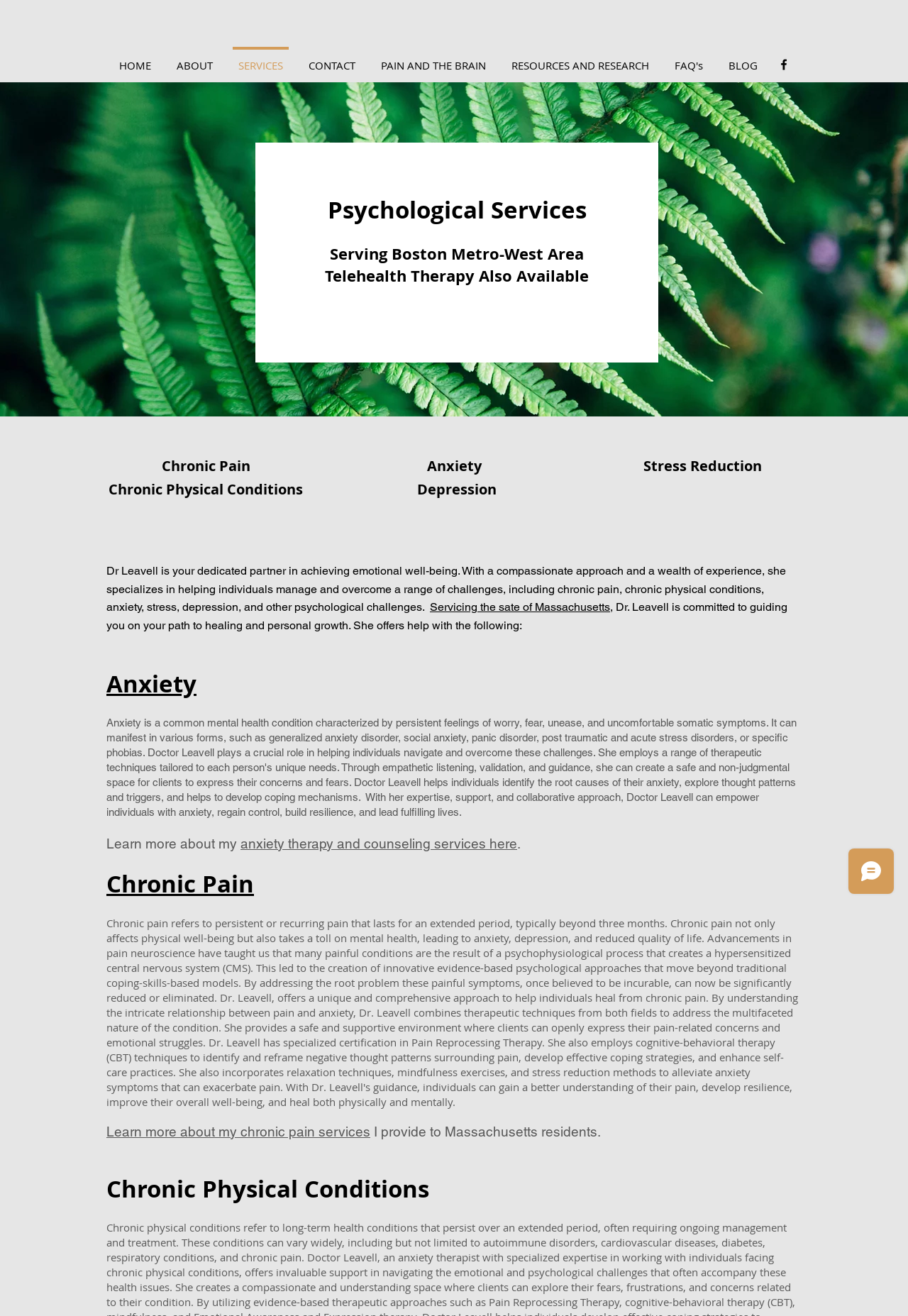For the following element description, predict the bounding box coordinates in the format (top-left x, top-left y, bottom-right x, bottom-right y). All values should be floating point numbers between 0 and 1. Description: ABOUT

[0.18, 0.036, 0.248, 0.054]